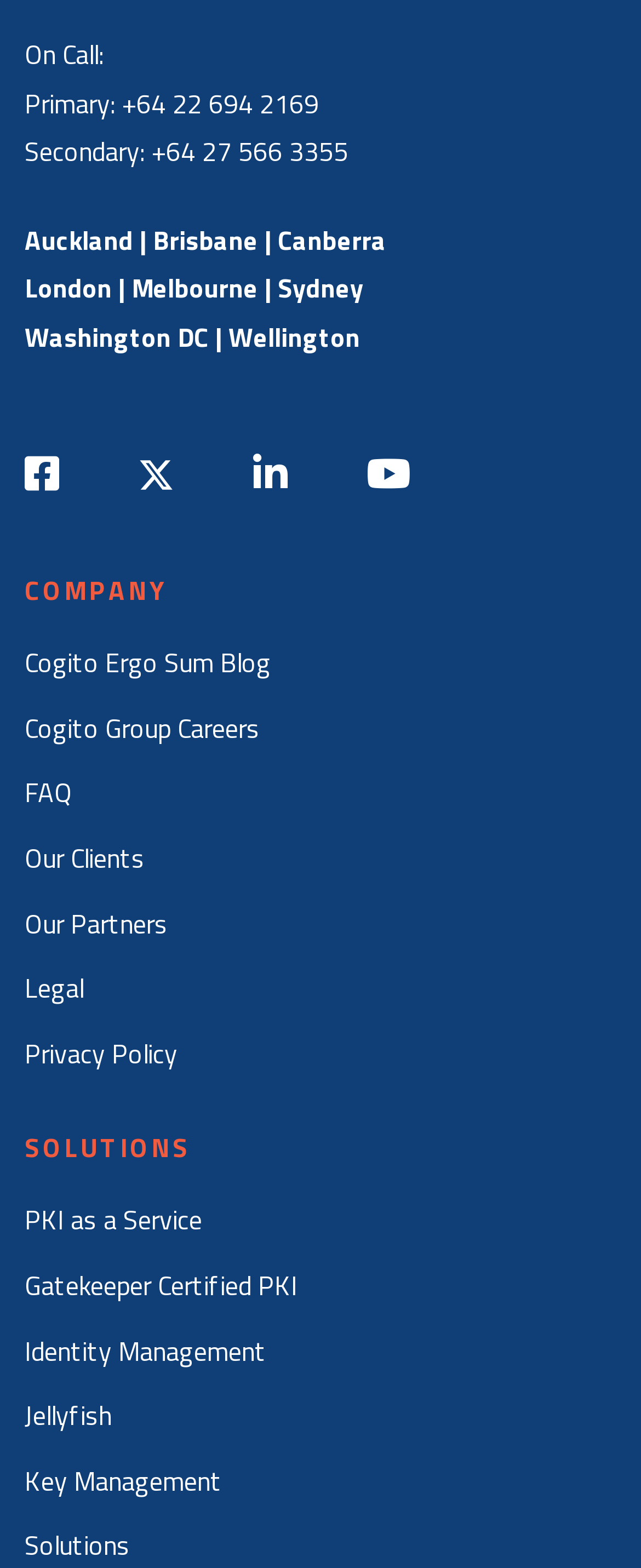Determine the bounding box coordinates of the clickable element necessary to fulfill the instruction: "Learn about Identity Management". Provide the coordinates as four float numbers within the 0 to 1 range, i.e., [left, top, right, bottom].

[0.038, 0.849, 0.415, 0.874]